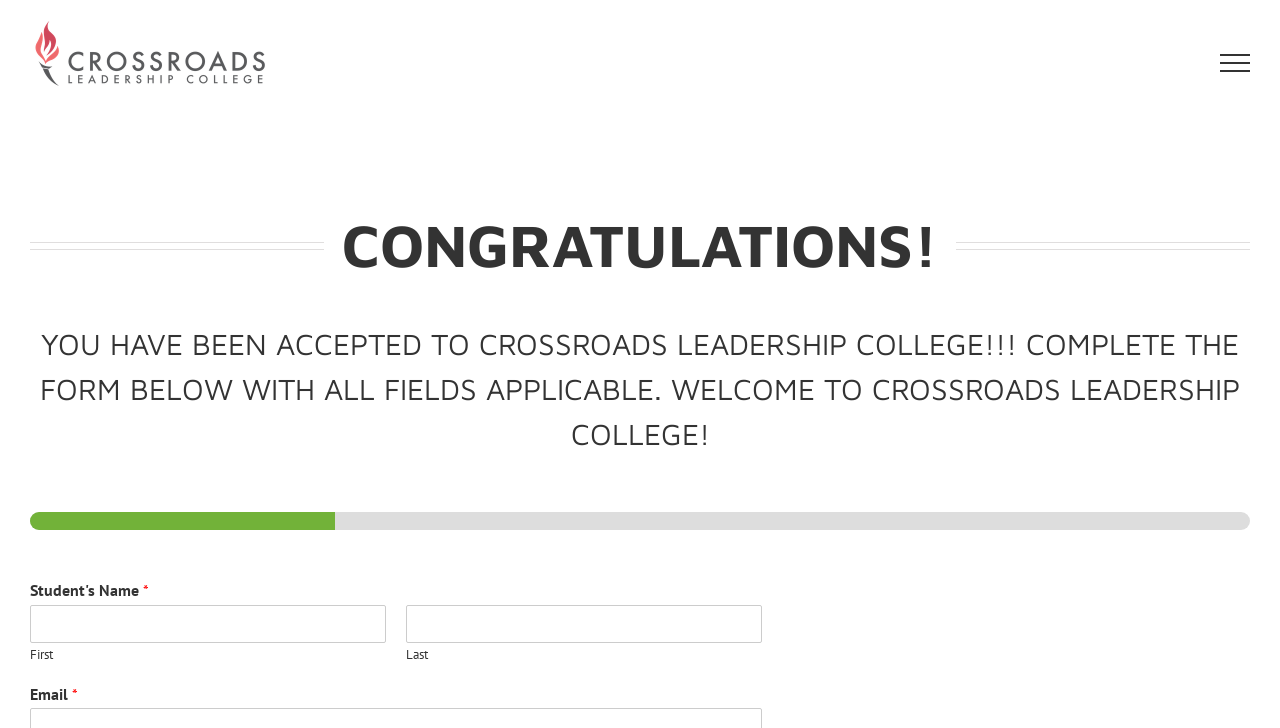Show the bounding box coordinates for the HTML element as described: "alt="Crossroads Leadership College Logo"".

[0.023, 0.014, 0.219, 0.158]